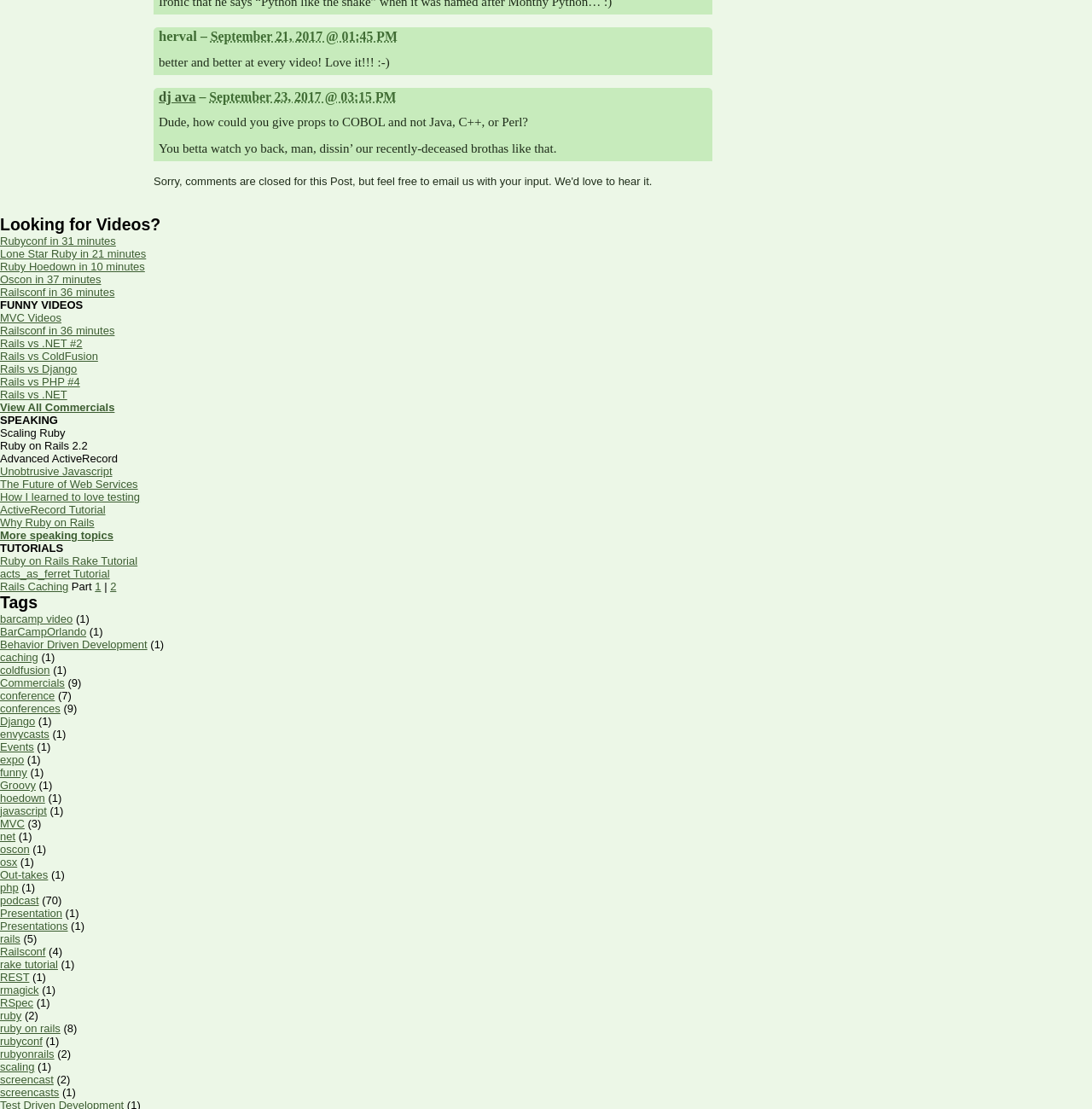How many links are there in the 'TUTORIALS' section?
Based on the visual details in the image, please answer the question thoroughly.

I counted the number of links in the 'TUTORIALS' section, which are 'Ruby on Rails Rake Tutorial', 'acts_as_ferret Tutorial', 'Rails Caching', 'Part 1', and 'Part 2'. Therefore, there are 5 links.